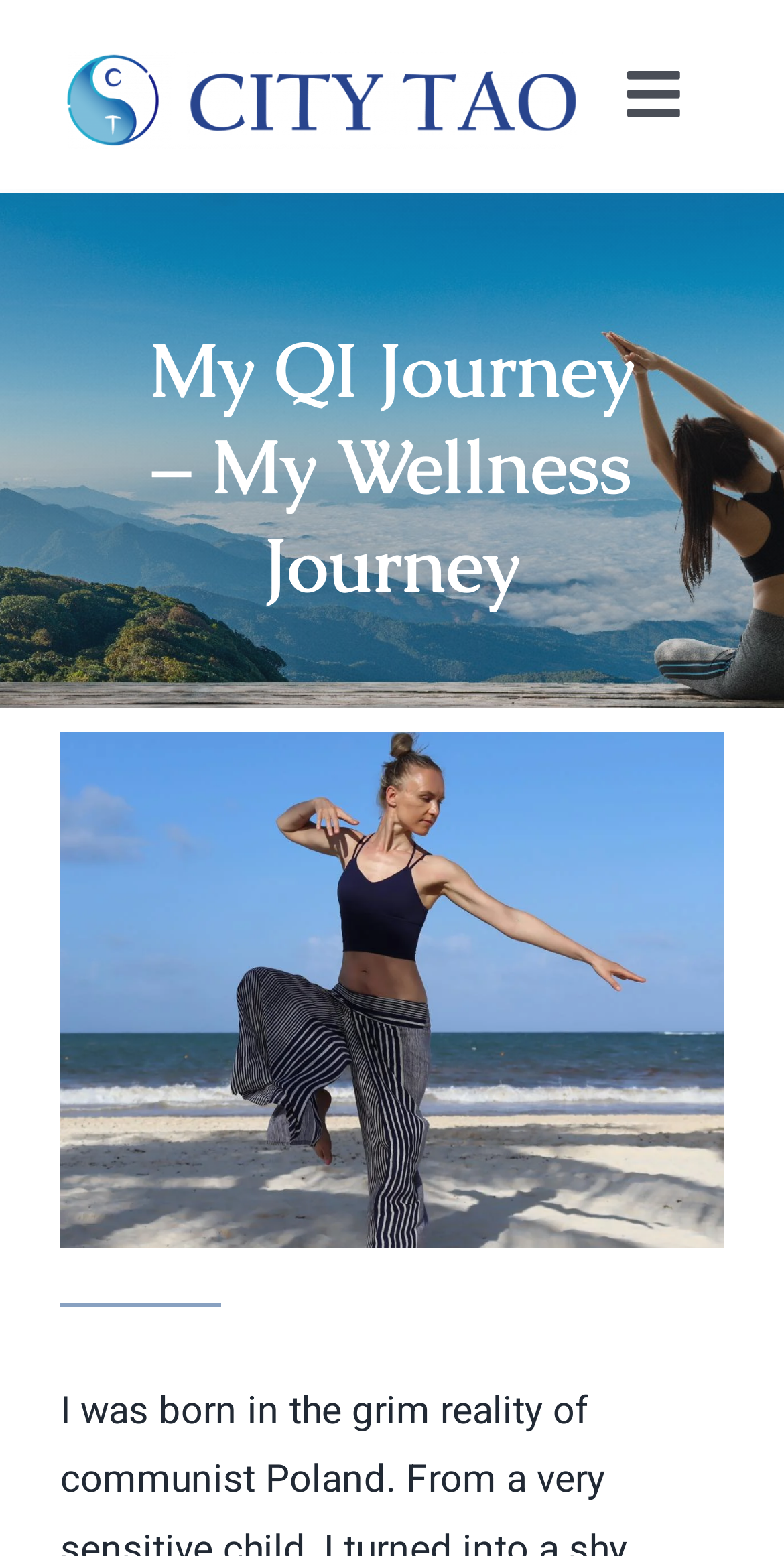What is the purpose of the button with the text 'Toggle Navigation'?
Refer to the image and answer the question using a single word or phrase.

To expand the menu